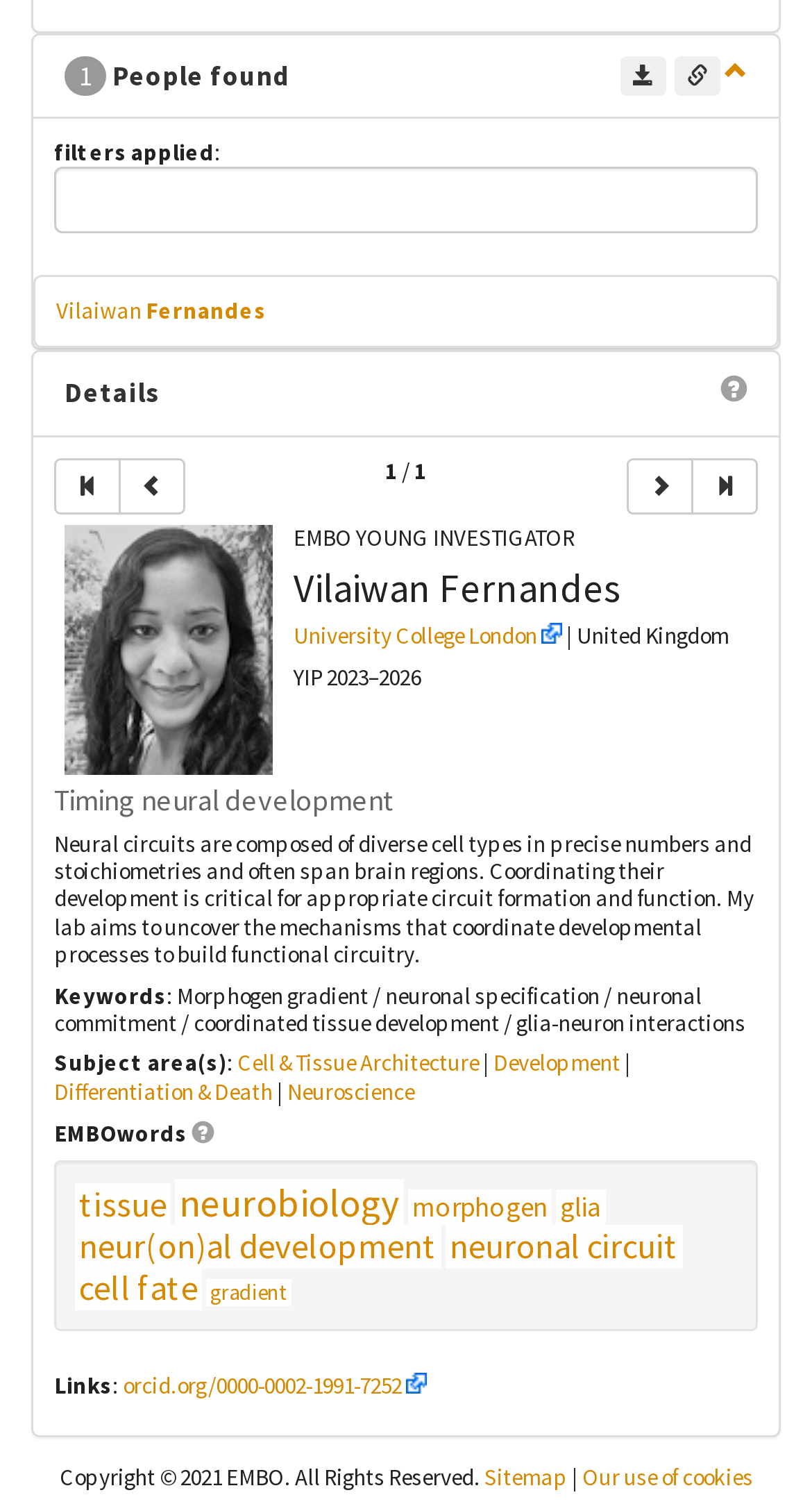Determine the bounding box coordinates for the clickable element required to fulfill the instruction: "Browse the How To section". Provide the coordinates as four float numbers between 0 and 1, i.e., [left, top, right, bottom].

None